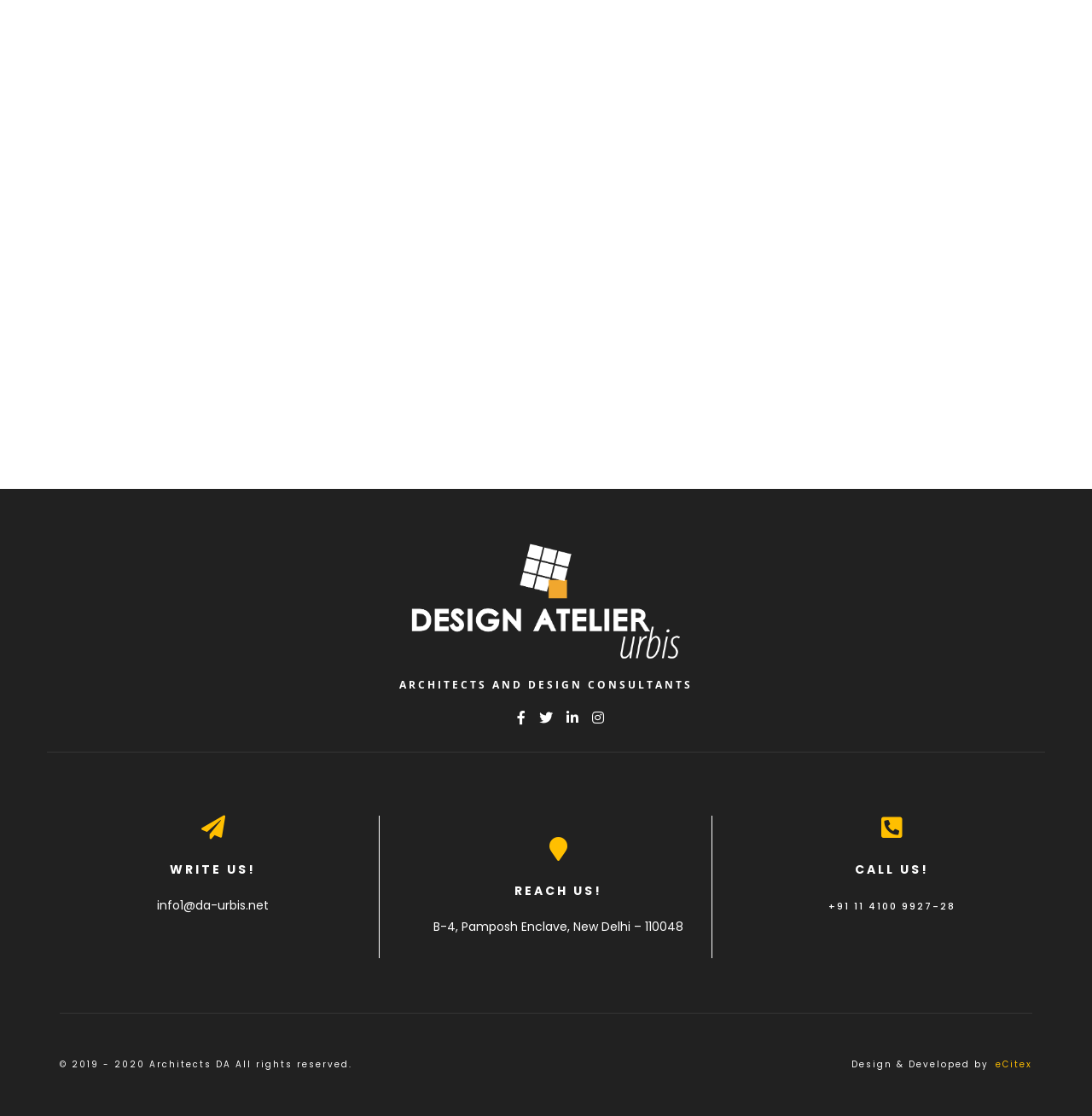What is the contact email?
Use the image to give a comprehensive and detailed response to the question.

The contact email can be found in the 'WRITE US!' section, which contains the static text 'info1@da-urbis.net'.